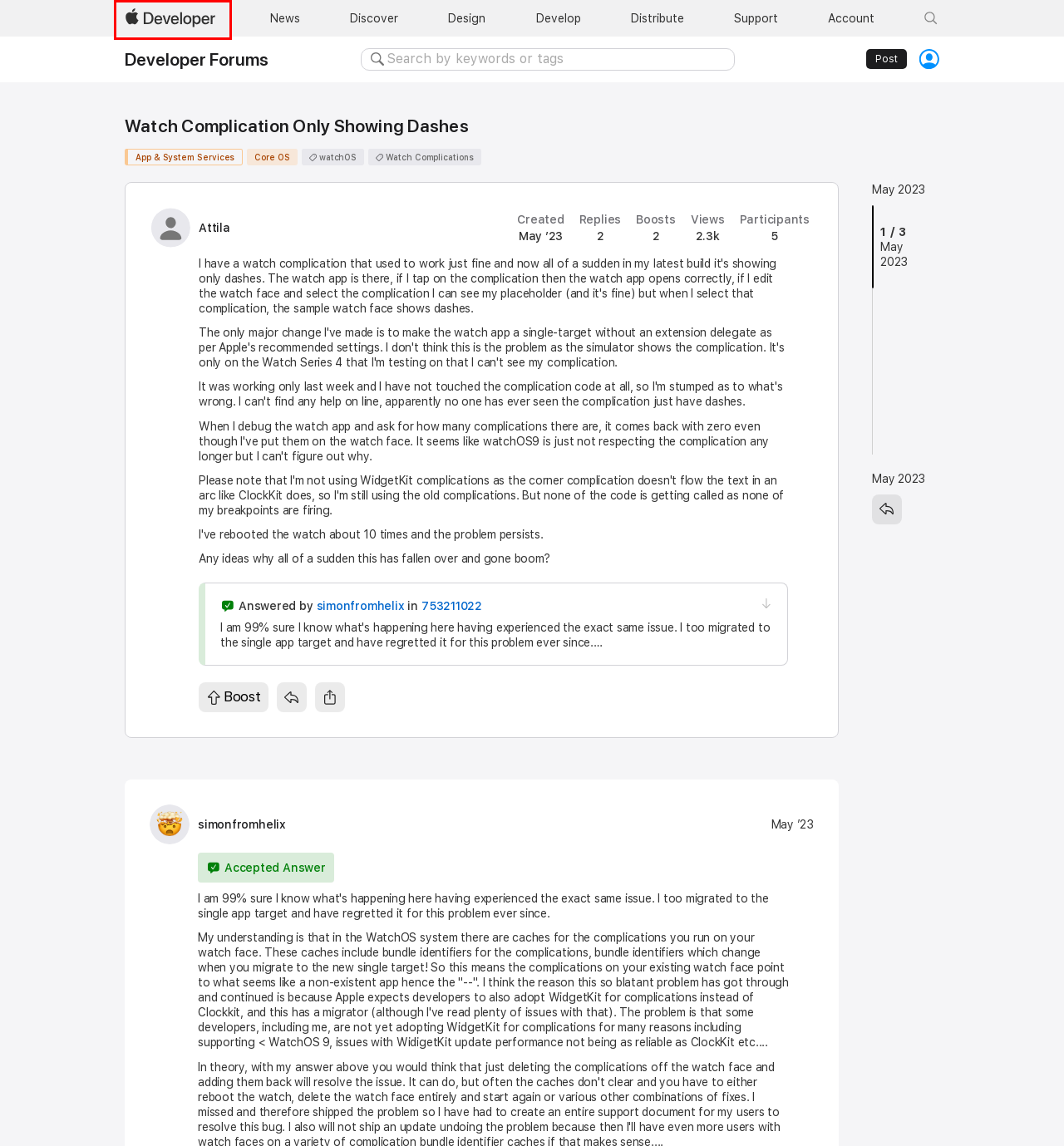You are given a screenshot of a webpage with a red rectangle bounding box around a UI element. Select the webpage description that best matches the new webpage after clicking the element in the bounding box. Here are the candidates:
A. Develop - Apple Developer
B. Support - Apple Developer
C. Apple Developer
D. Sign In - Apple
E. Latest News - Apple Developer
F. Discover - Apple Developer
G. Distribute - Apple Developer
H. Search - Apple Developer

C